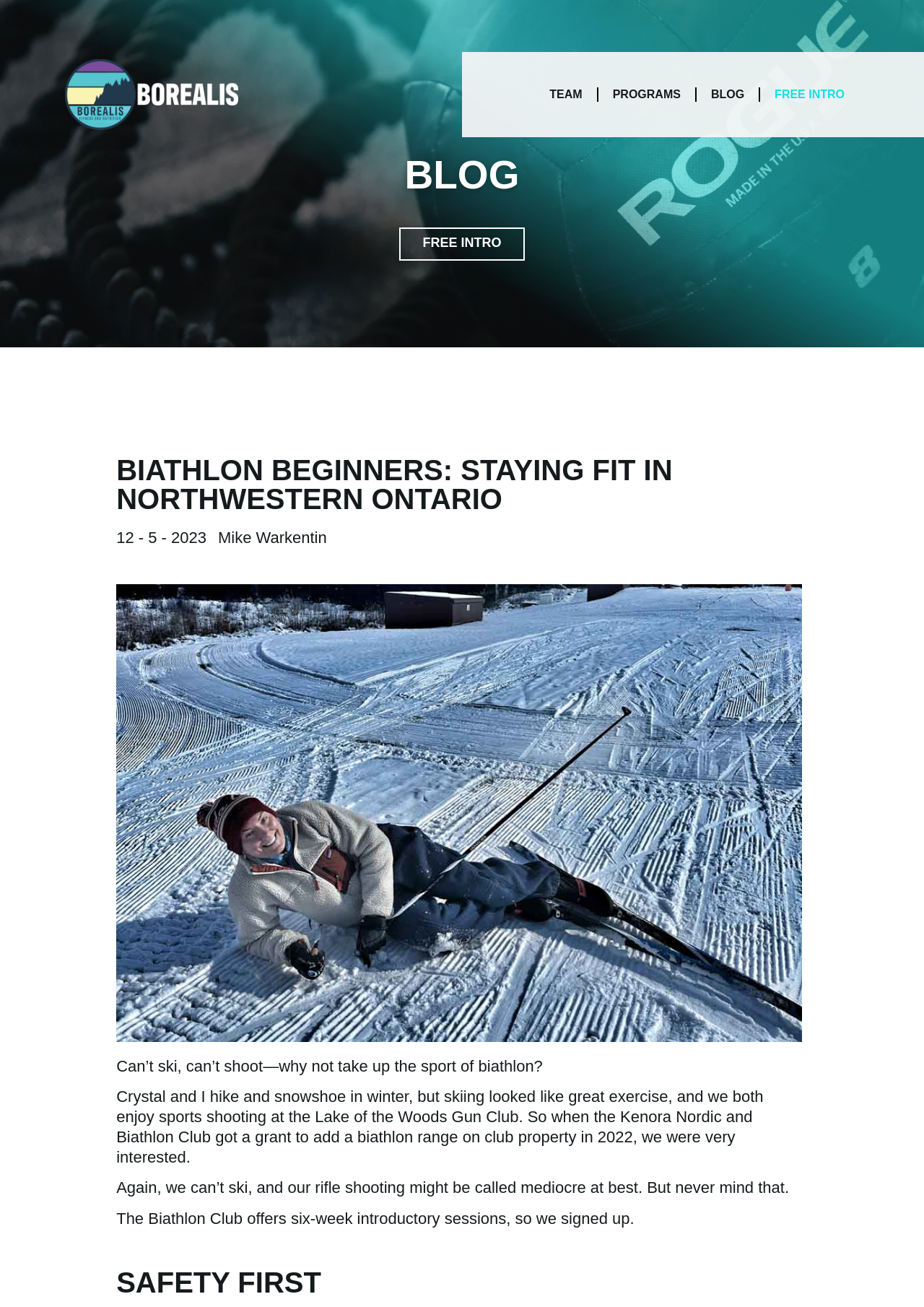Offer an in-depth caption of the entire webpage.

The webpage is about biathlon, a winter sport, and the author's experience learning it in Kenora, Ontario. At the top, there are several links, including "TEAM", "PROGRAMS", "BLOG", and "FREE INTRO", which are positioned horizontally across the page. Below these links, there is a heading that reads "BLOG" and another heading that reads "BIATHLON BEGINNERS: STAYING FIT IN NORTHWESTERN ONTARIO".

On the left side of the page, there is a time stamp "12 - 5 - 2023" and the author's name "Mike Warkentin". Below this, there is a large image of a woman smiling after tumbling on skis on a biathlon course in Kenora, Ontario. The image takes up most of the page's width.

To the right of the image, there are several paragraphs of text. The first paragraph starts with "Can’t ski, can’t shoot—why not take up the sport of biathlon?" and introduces the author's interest in biathlon. The following paragraphs describe the author's experience learning biathlon, including their lack of skiing and shooting skills, and how they signed up for a six-week introductory session offered by the Biathlon Club.

At the bottom of the page, there is a heading that reads "SAFETY FIRST".